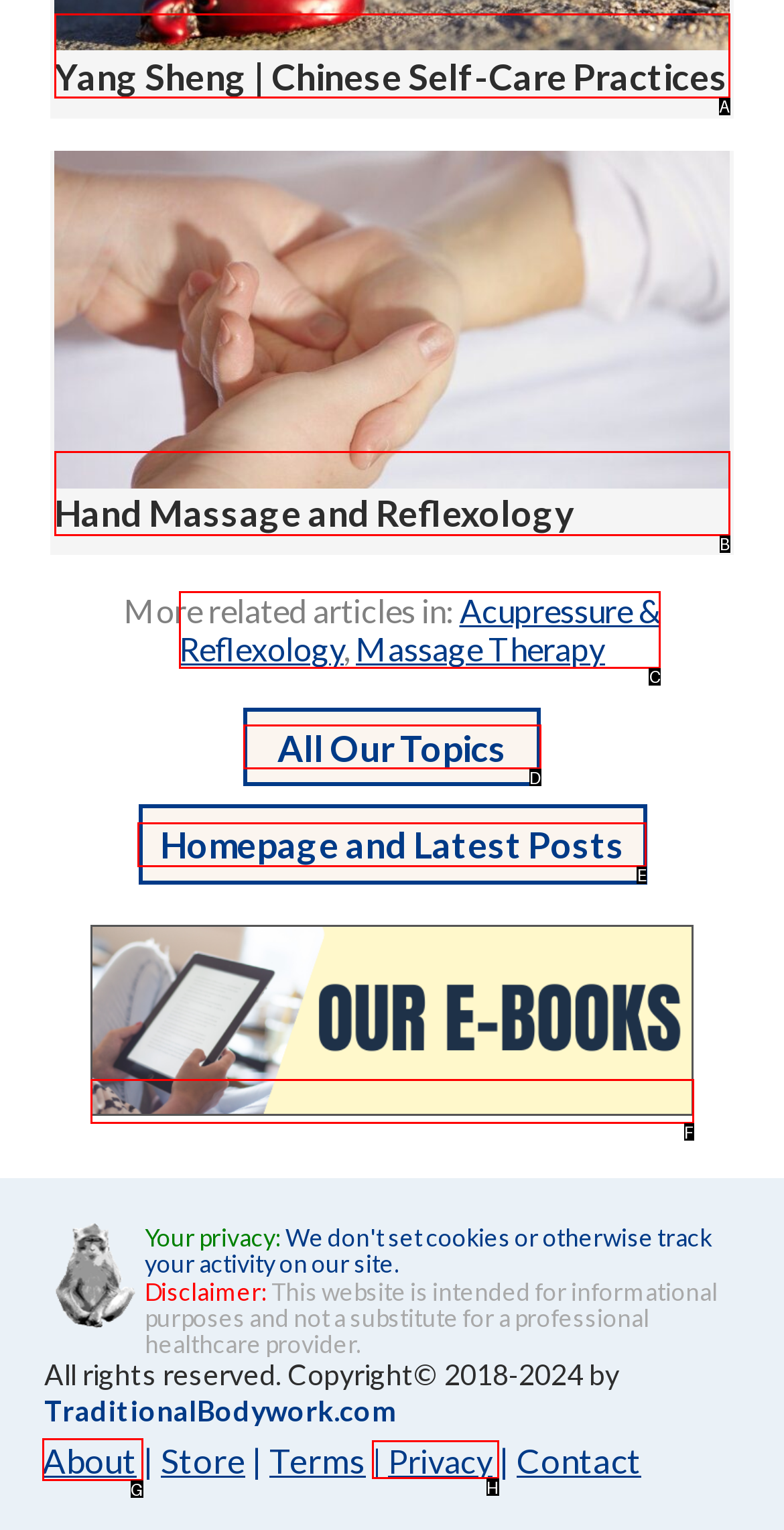Which option is described as follows: About
Answer with the letter of the matching option directly.

G